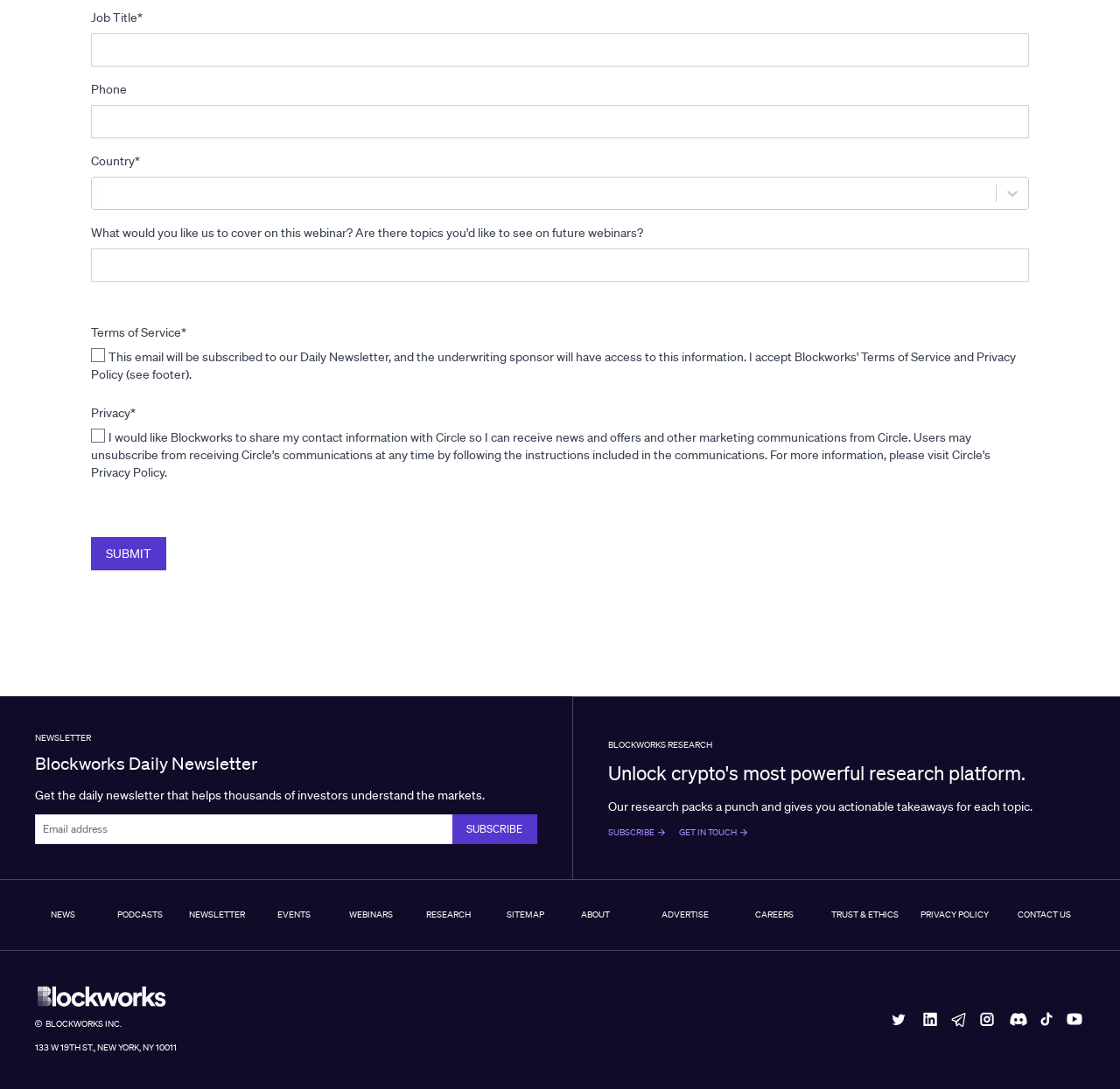Find and provide the bounding box coordinates for the UI element described here: "parent_node: Instagram aria-label="Youtube Channel"". The coordinates should be given as four float numbers between 0 and 1: [left, top, right, bottom].

[0.95, 0.926, 0.969, 0.945]